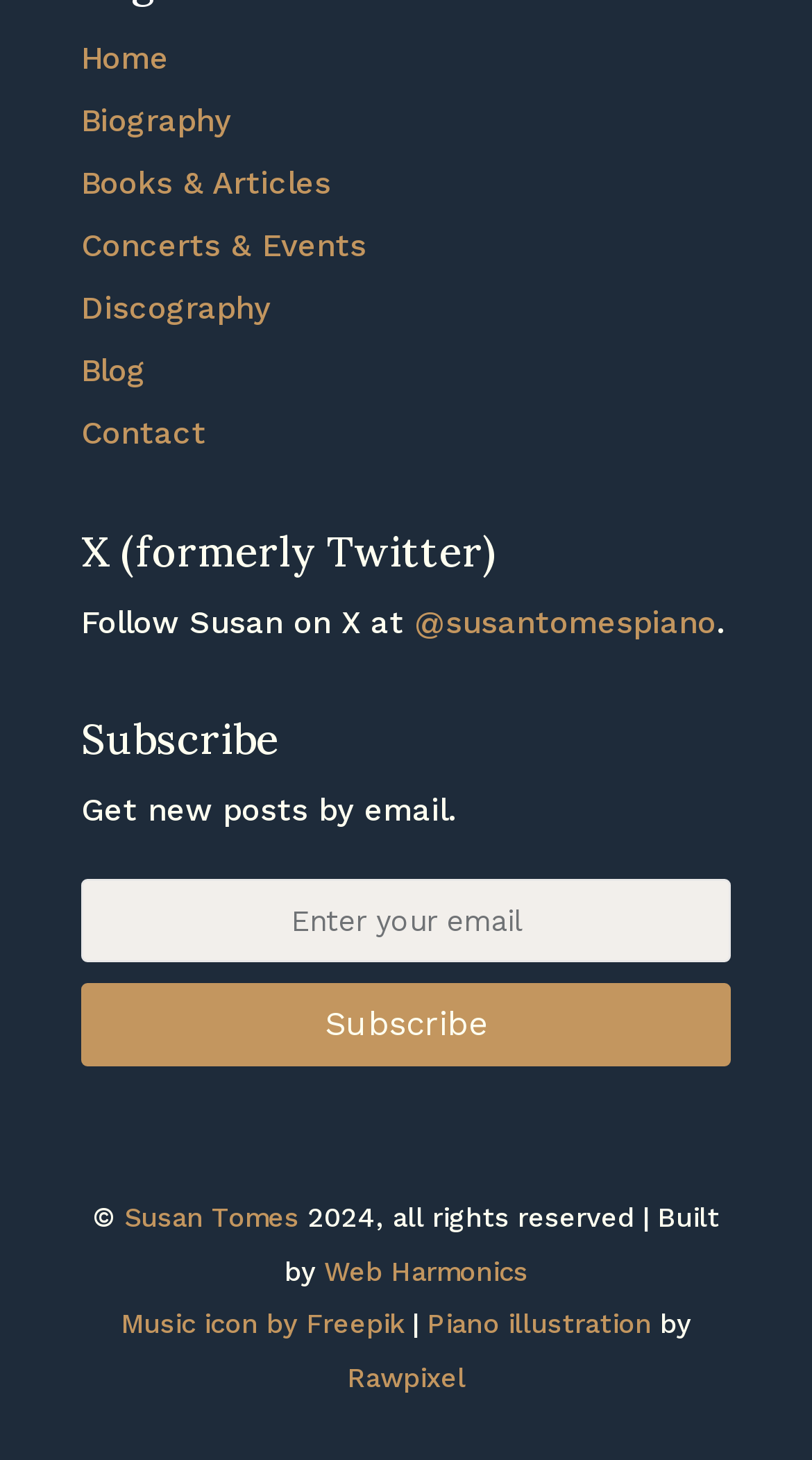Reply to the question with a single word or phrase:
What social media platform is Susan on?

X